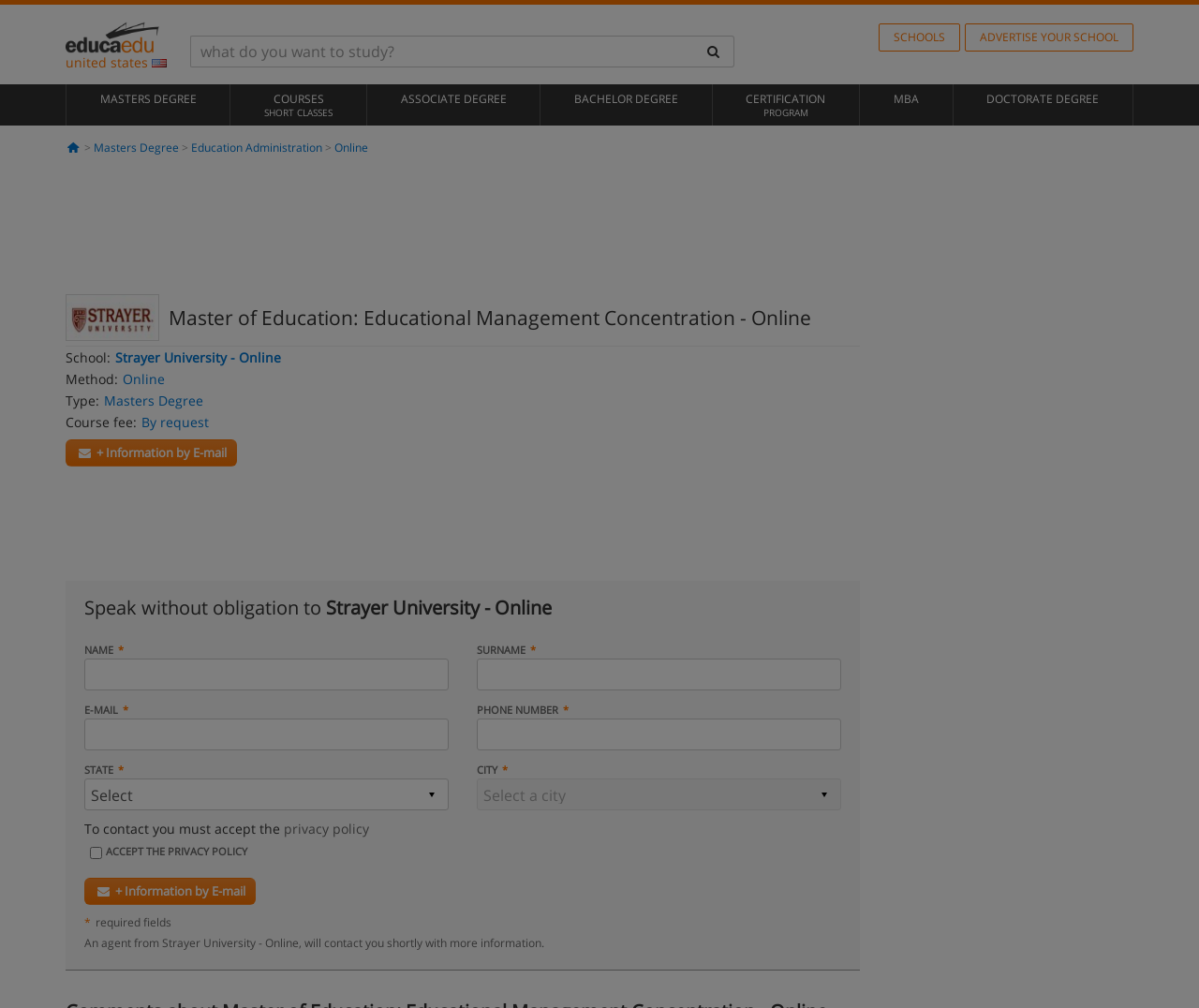What is the type of degree?
Could you answer the question in a detailed manner, providing as much information as possible?

I found the answer by looking at the link with the text 'Masters Degree' which is located in the 'Type:' section.